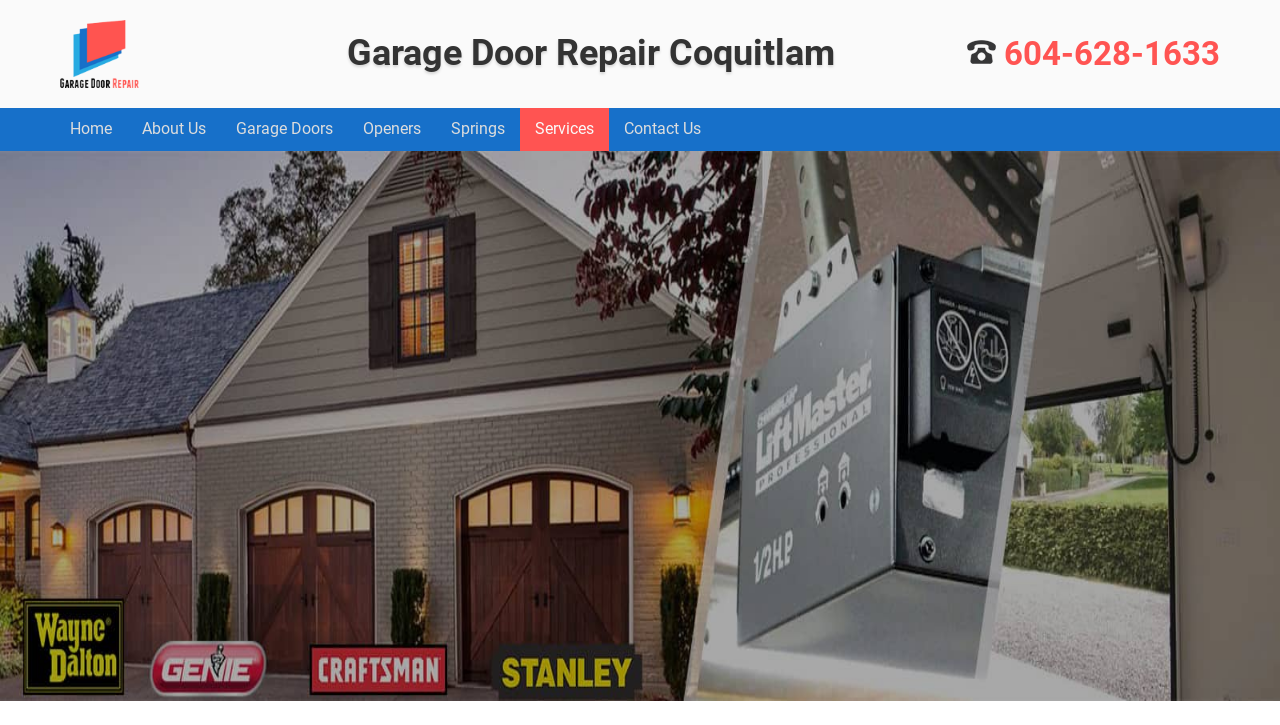Pinpoint the bounding box coordinates of the clickable element needed to complete the instruction: "Call the phone number 604-628-1633". The coordinates should be provided as four float numbers between 0 and 1: [left, top, right, bottom].

[0.752, 0.035, 0.957, 0.114]